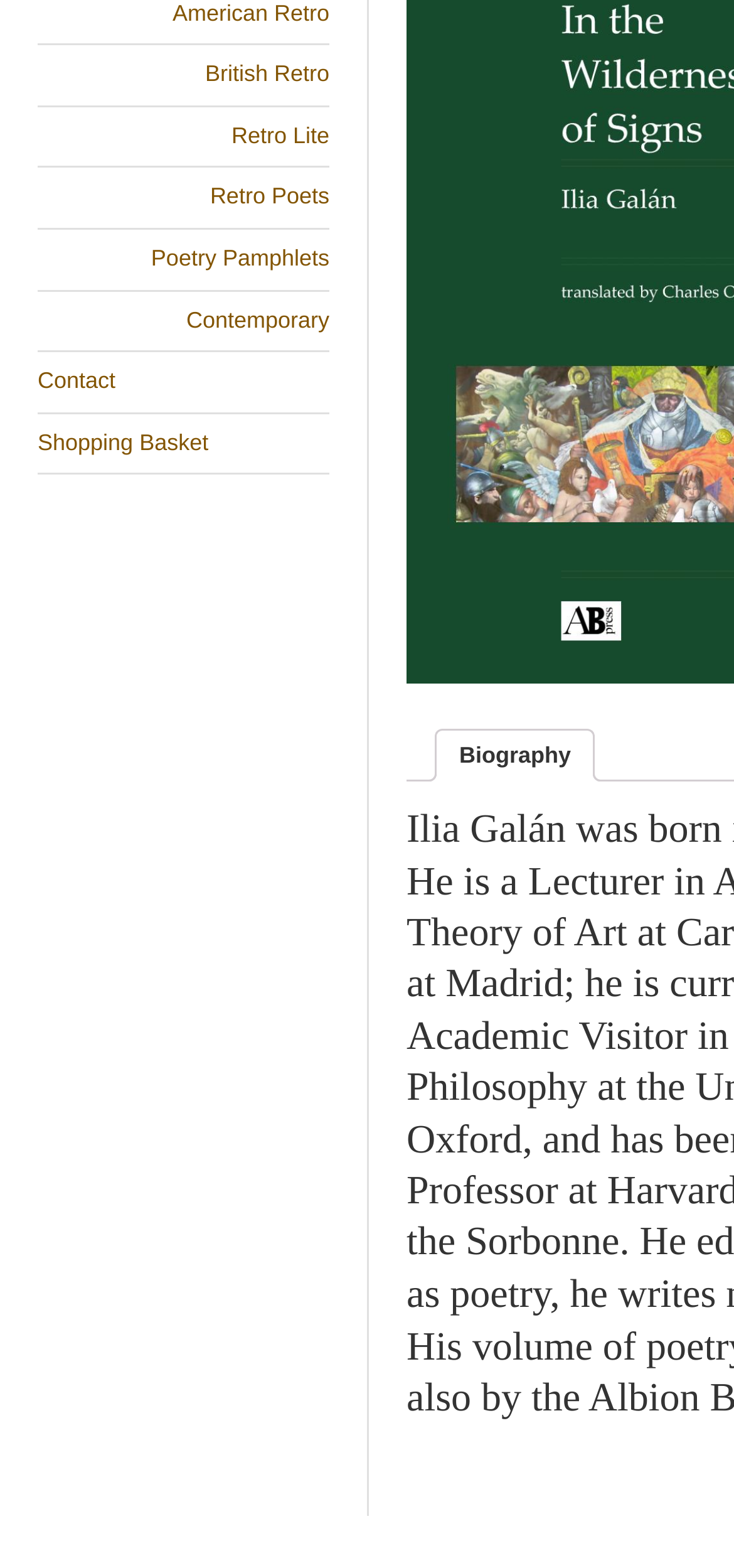Find the coordinates for the bounding box of the element with this description: "Biography".

[0.626, 0.466, 0.778, 0.498]